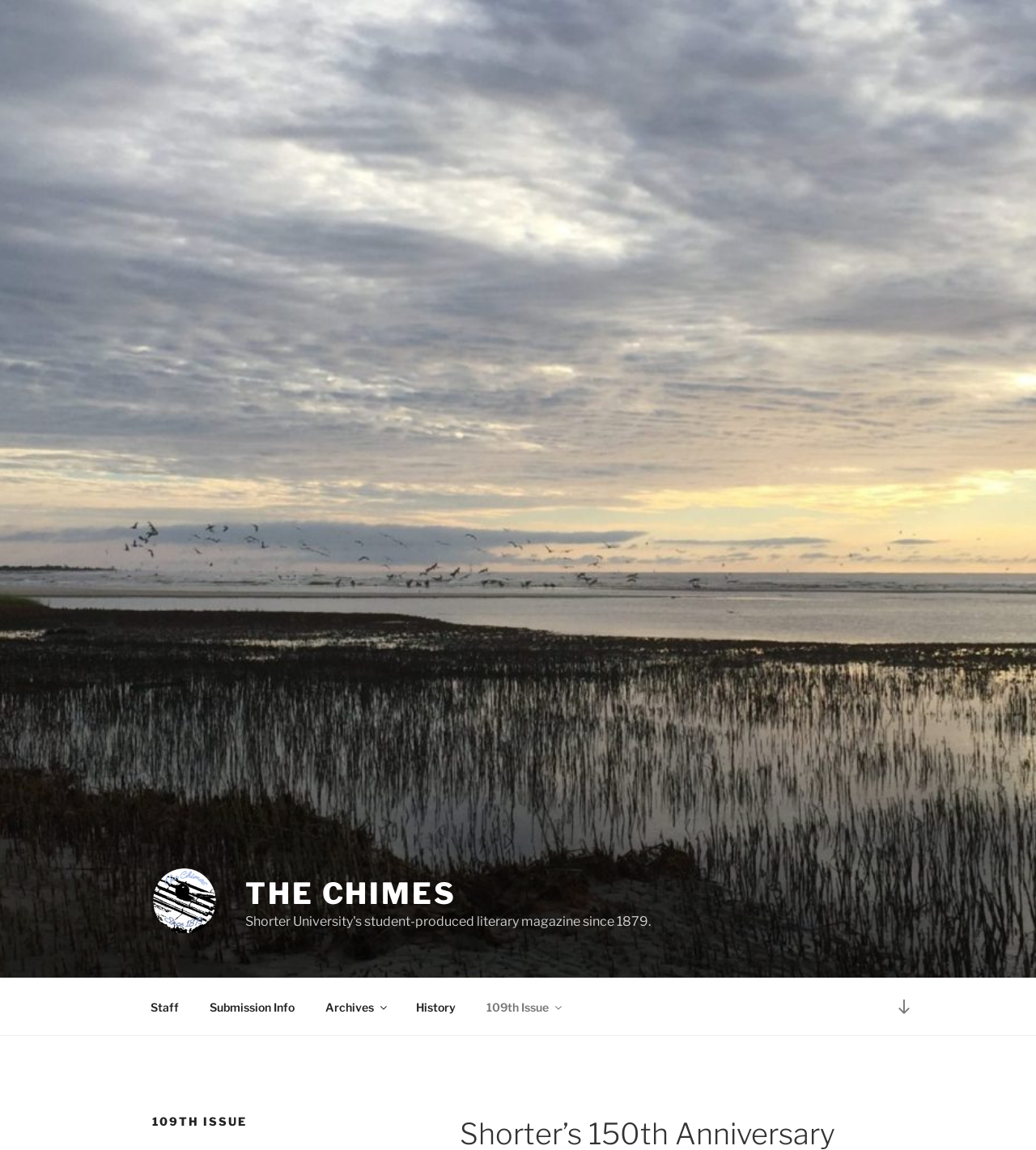What is the name of the literary magazine?
Look at the image and answer the question with a single word or phrase.

The Chimes